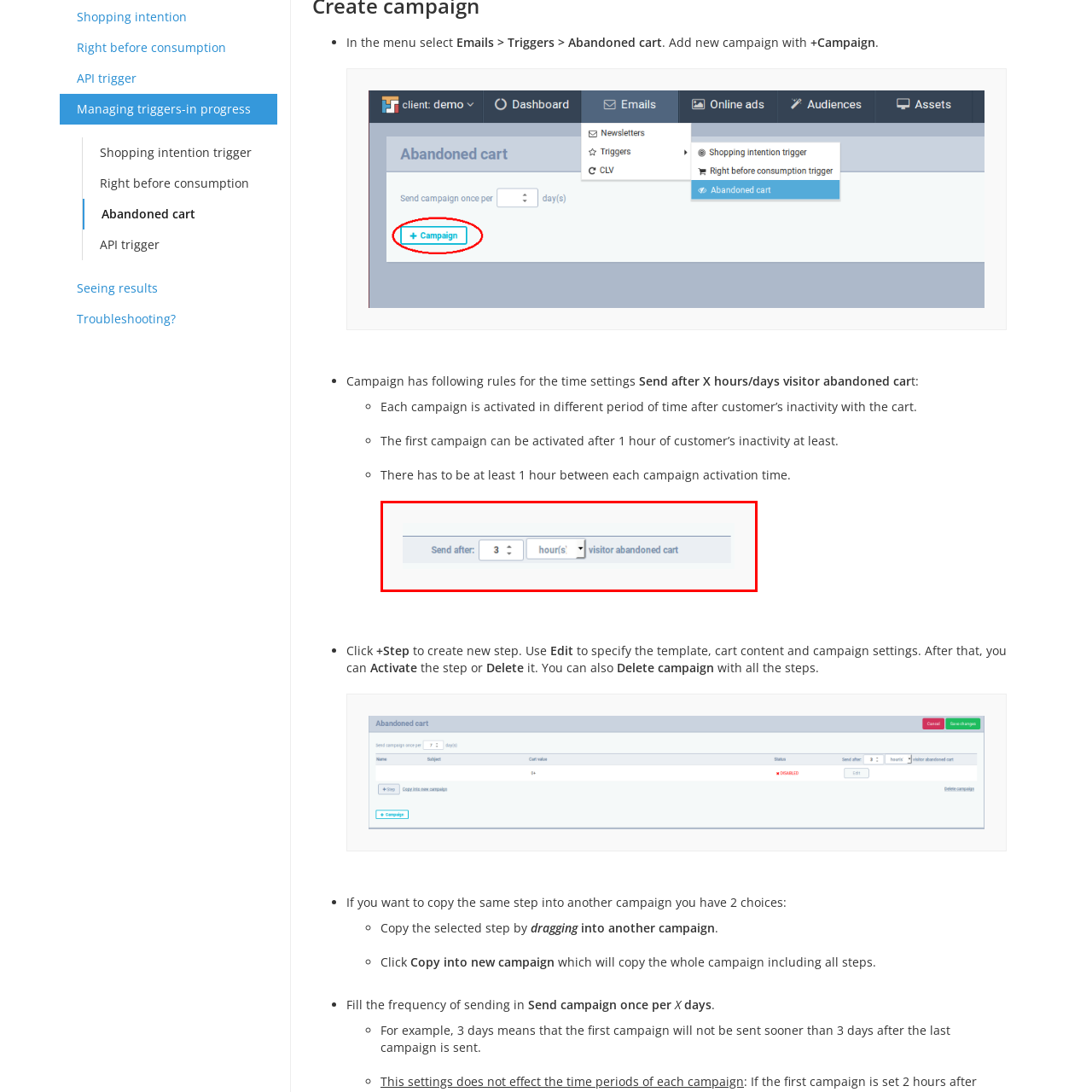What is the purpose of this timing setting?
Refer to the image enclosed in the red bounding box and answer the question thoroughly.

The timing setting is part of a broader campaign rule that determines when to send notifications or reminders to customers after they have left items in their cart, with the goal of enhancing engagement and potentially increasing conversion rates.